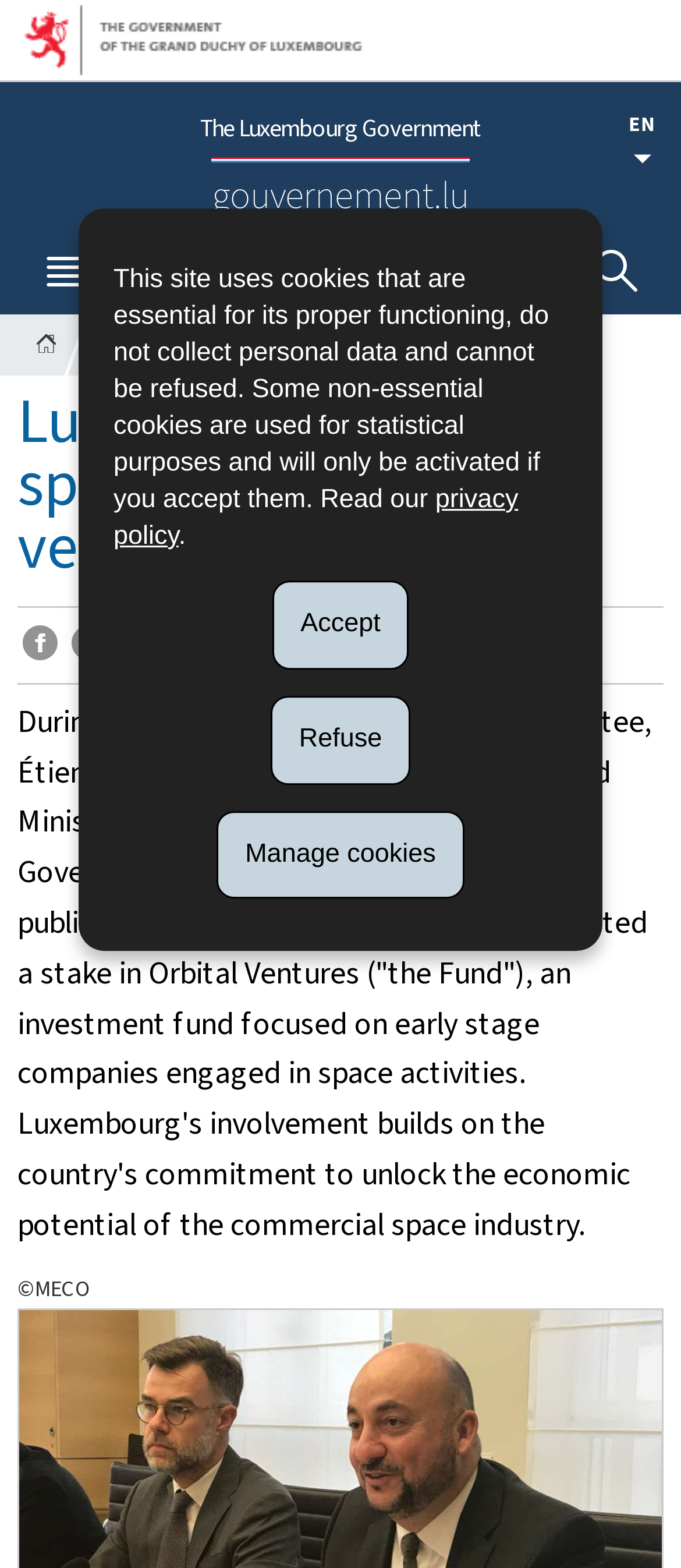Generate a detailed explanation of the webpage's features and information.

The webpage is about the Luxembourg government's investment in a space technology venture capital fund. At the top of the page, there is a banner with a logo of the Government of the Grand Duchy of Luxembourg, followed by a navigation menu with links to the homepage, news, and other sections. 

Below the navigation menu, there is a header section with a prominent heading that reads "Luxembourg backs space technology venture capital fund". 

To the right of the heading, there are links to a press release and a timestamp indicating the publication date, January 16, 2020. 

Underneath the header section, there is a main content area with a long paragraph of text that summarizes the government's investment in Orbital Ventures, an investment fund focused on early-stage companies engaged in space activities. 

At the bottom of the page, there is a copyright notice that reads "©MECO". 

On the top-right corner of the page, there are buttons to change the language and manage cookies. There are also links to share the content on Facebook and another platform.